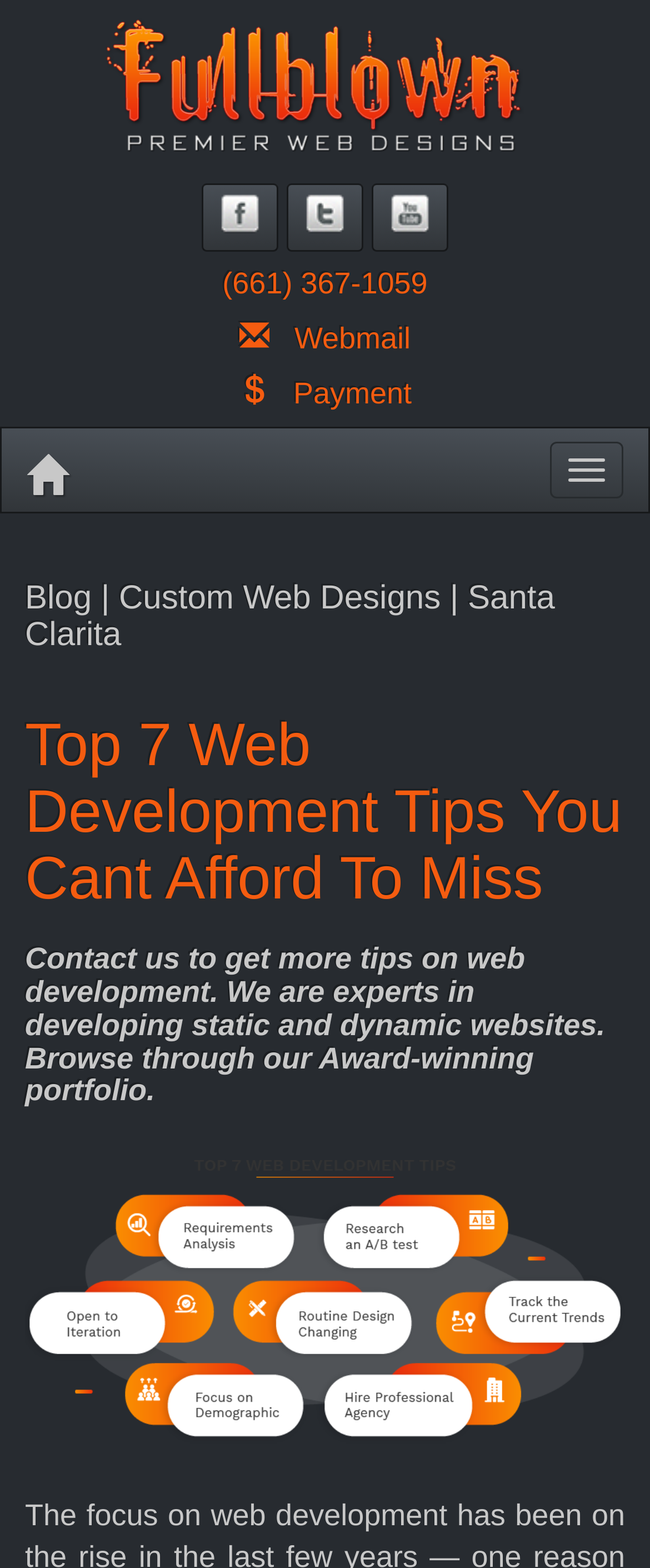How many social media buttons are there?
Carefully analyze the image and provide a detailed answer to the question.

I counted the number of social media buttons by looking at the buttons labeled 'Facebook', 'FBS on Twitter', and 'YouTube'.